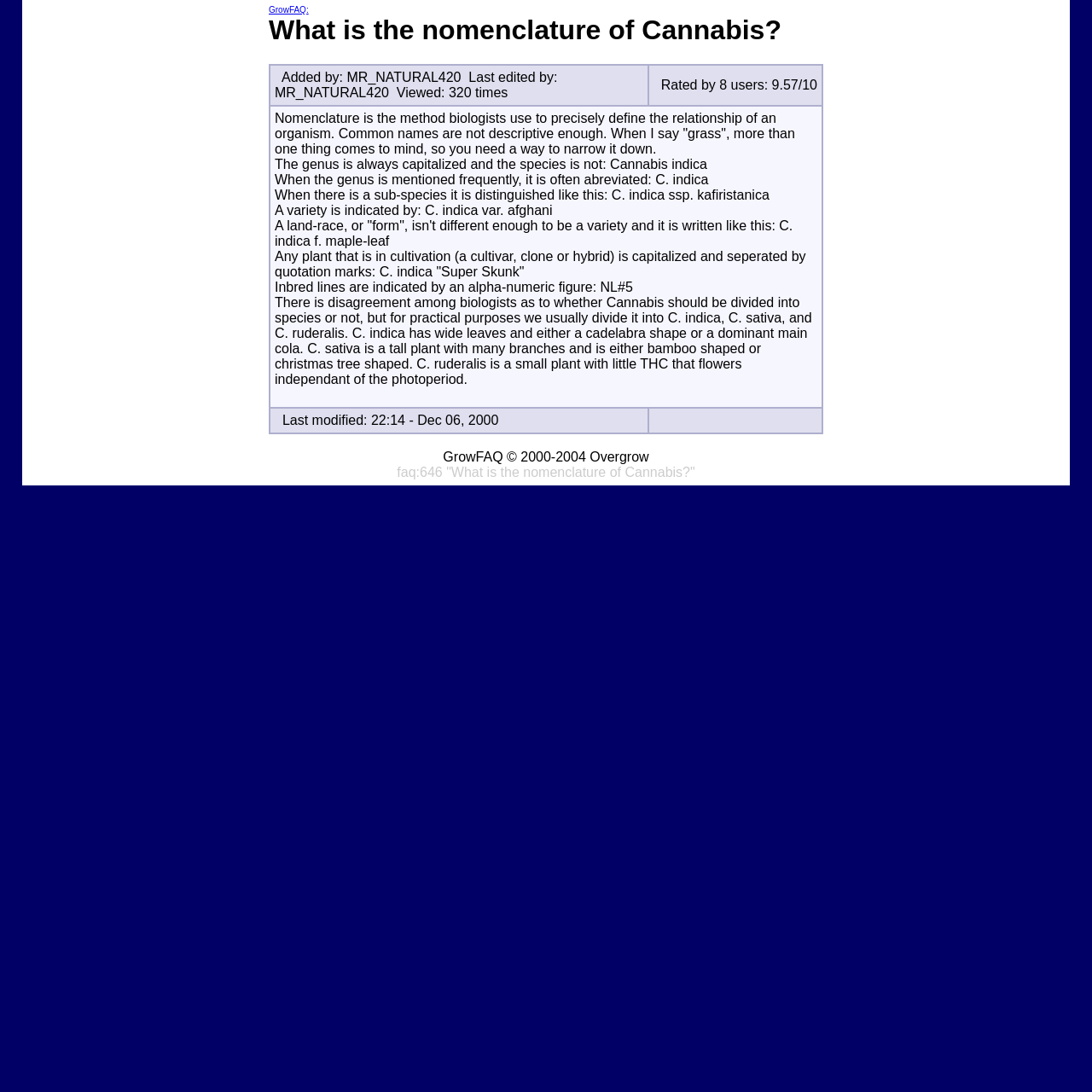What is the difference between C. indica and C. sativa?
Please answer the question with a single word or phrase, referencing the image.

Leaf shape and growth habit